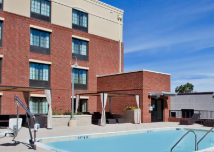Respond to the question with just a single word or phrase: 
What is the purpose of the cabanas?

Shaded lounge areas